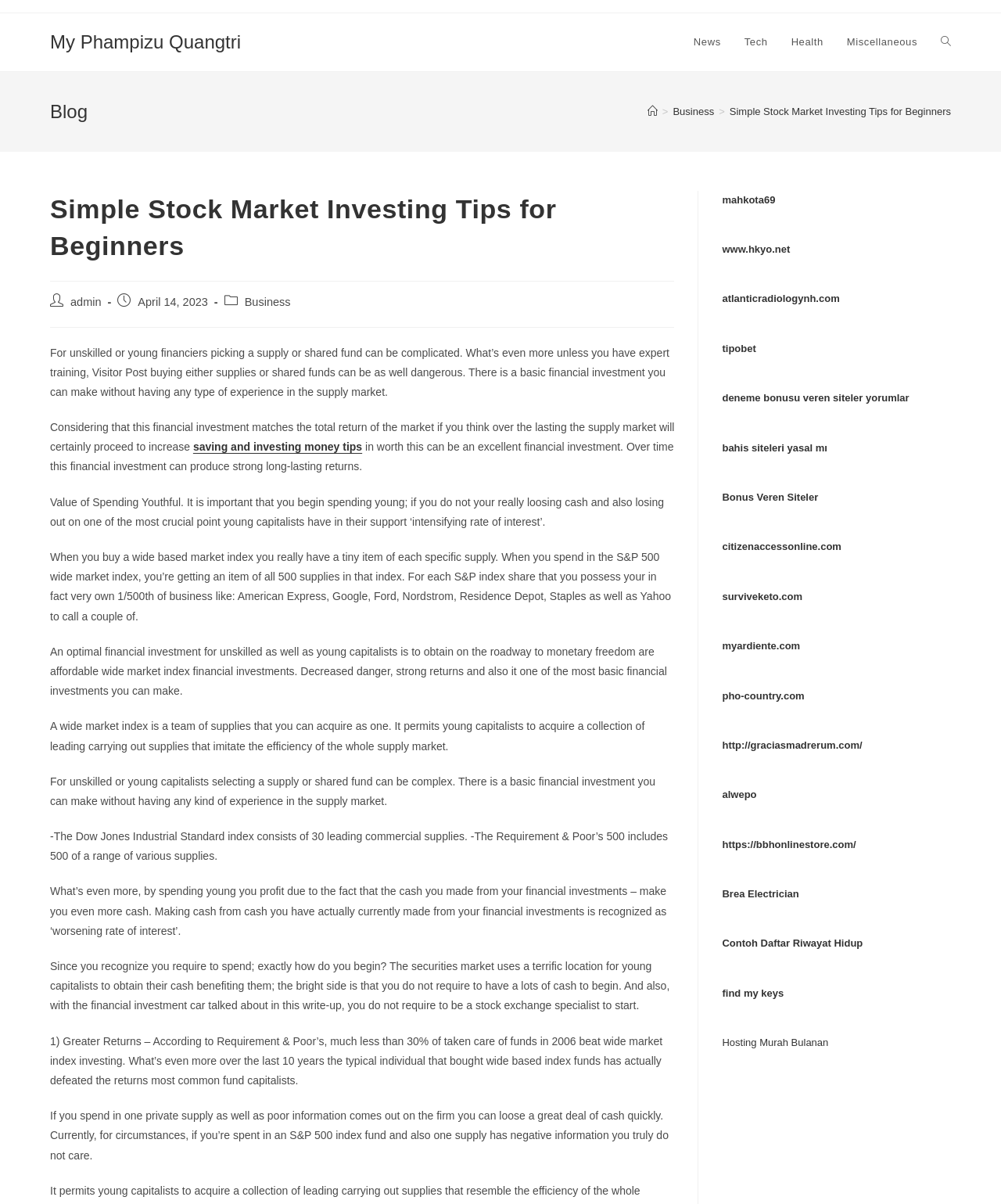Based on the image, please elaborate on the answer to the following question:
What is the category of the current post?

I determined the category of the current post by looking at the breadcrumbs navigation, which shows 'Home > Business > Simple Stock Market Investing Tips for Beginners'. Therefore, the category of the current post is 'Business'.